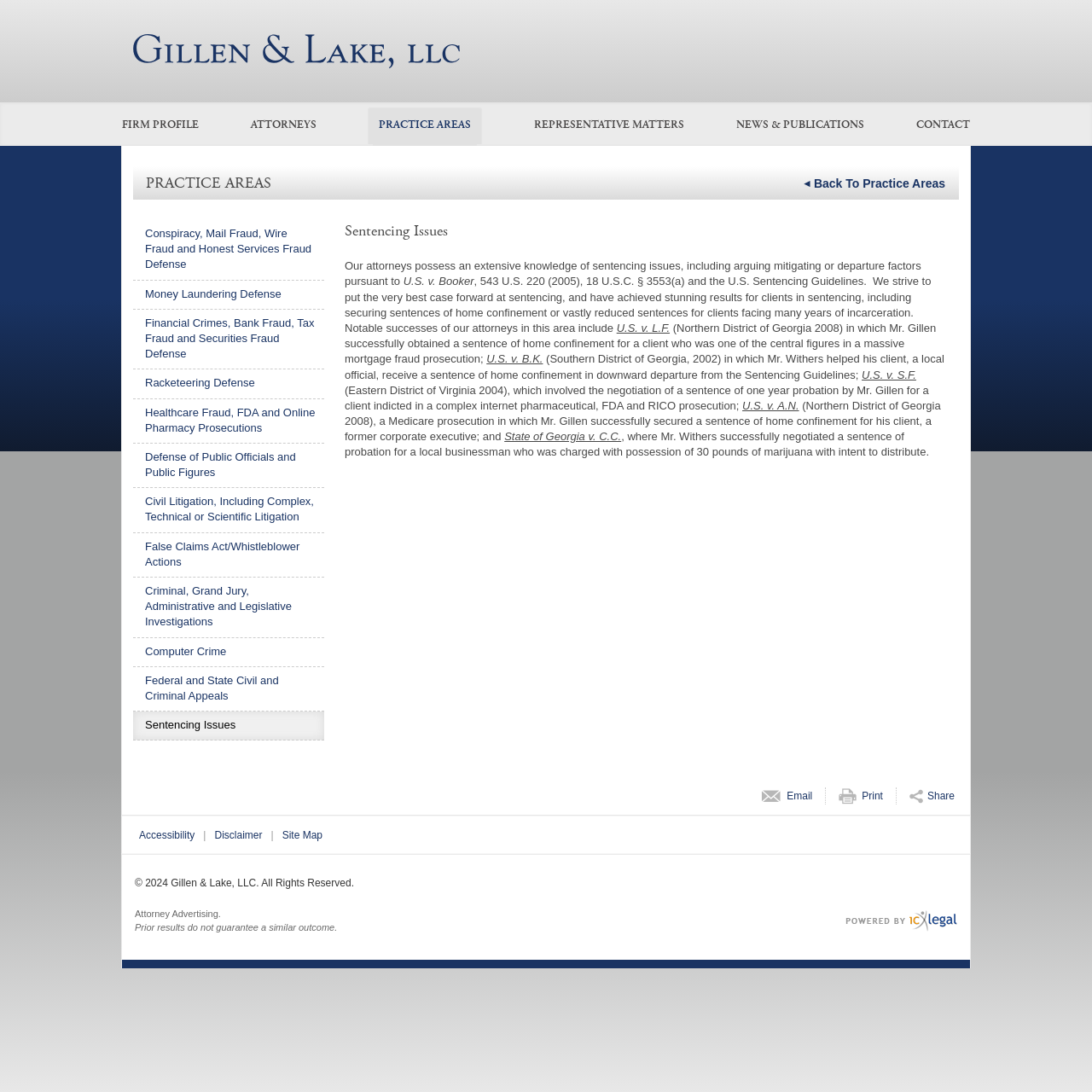Find the bounding box coordinates for the area you need to click to carry out the instruction: "Email this page". The coordinates should be four float numbers between 0 and 1, indicated as [left, top, right, bottom].

[0.721, 0.724, 0.744, 0.735]